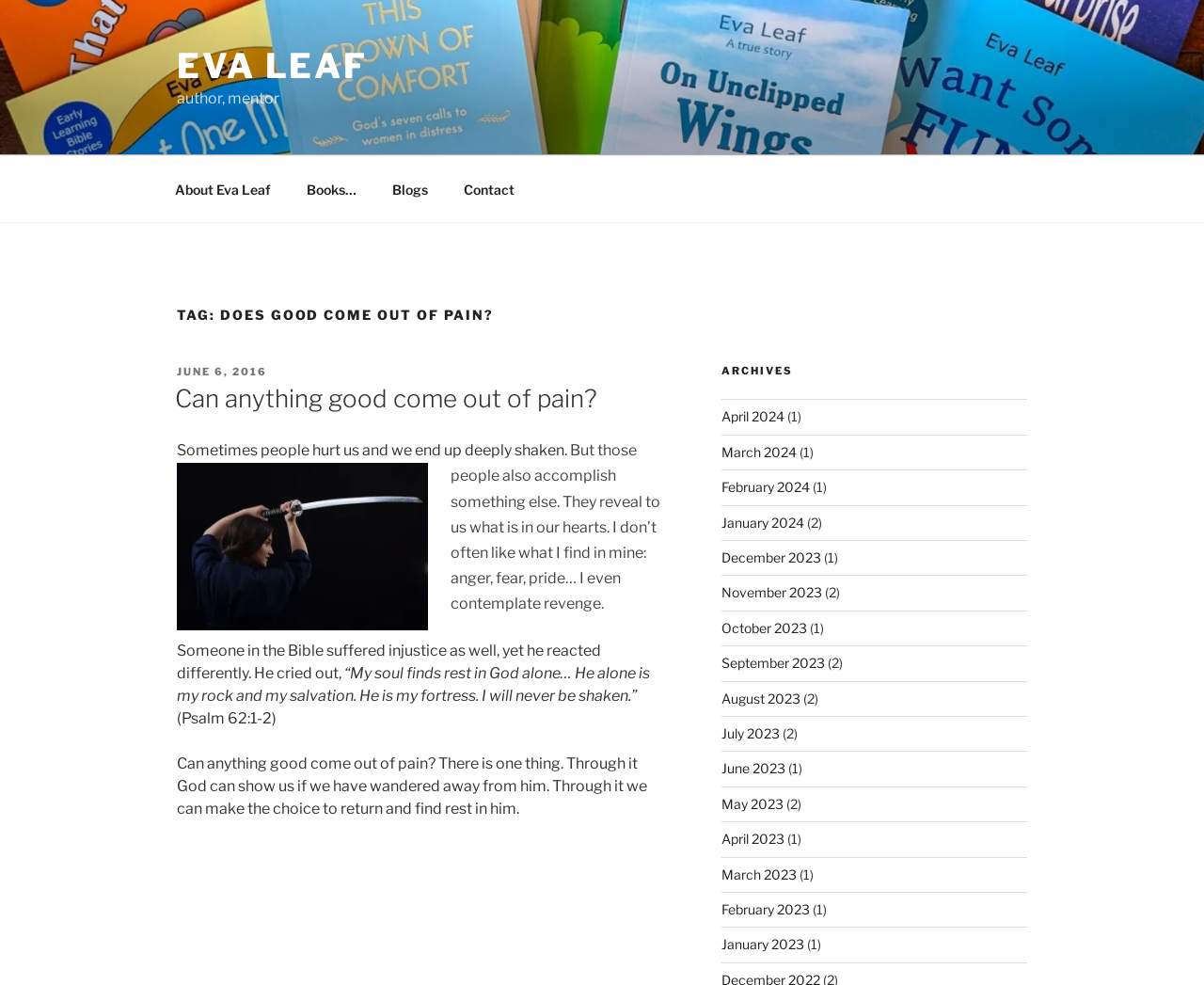Locate the bounding box coordinates of the element that should be clicked to execute the following instruction: "Read the article 'Can anything good come out of pain?'".

[0.147, 0.37, 0.556, 0.962]